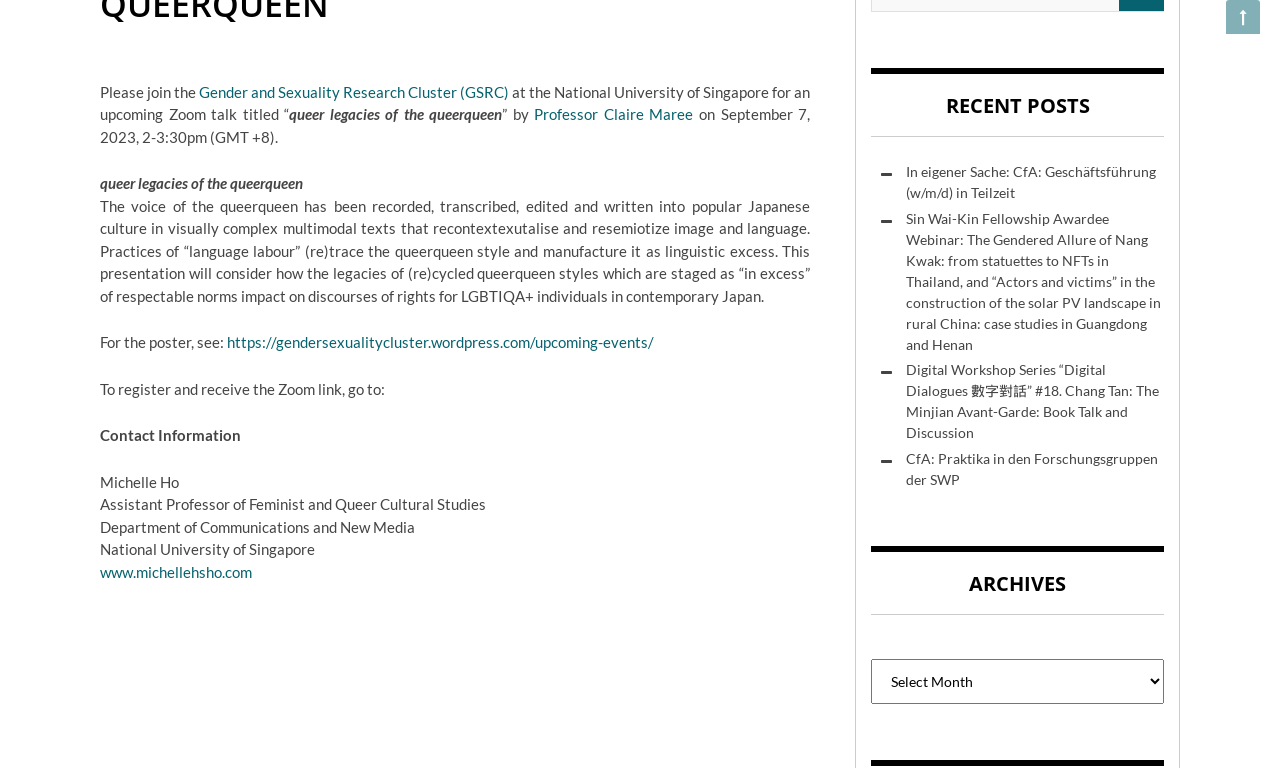Please identify the bounding box coordinates of the element's region that should be clicked to execute the following instruction: "Click on the 'Home' link". The bounding box coordinates must be four float numbers between 0 and 1, i.e., [left, top, right, bottom].

None